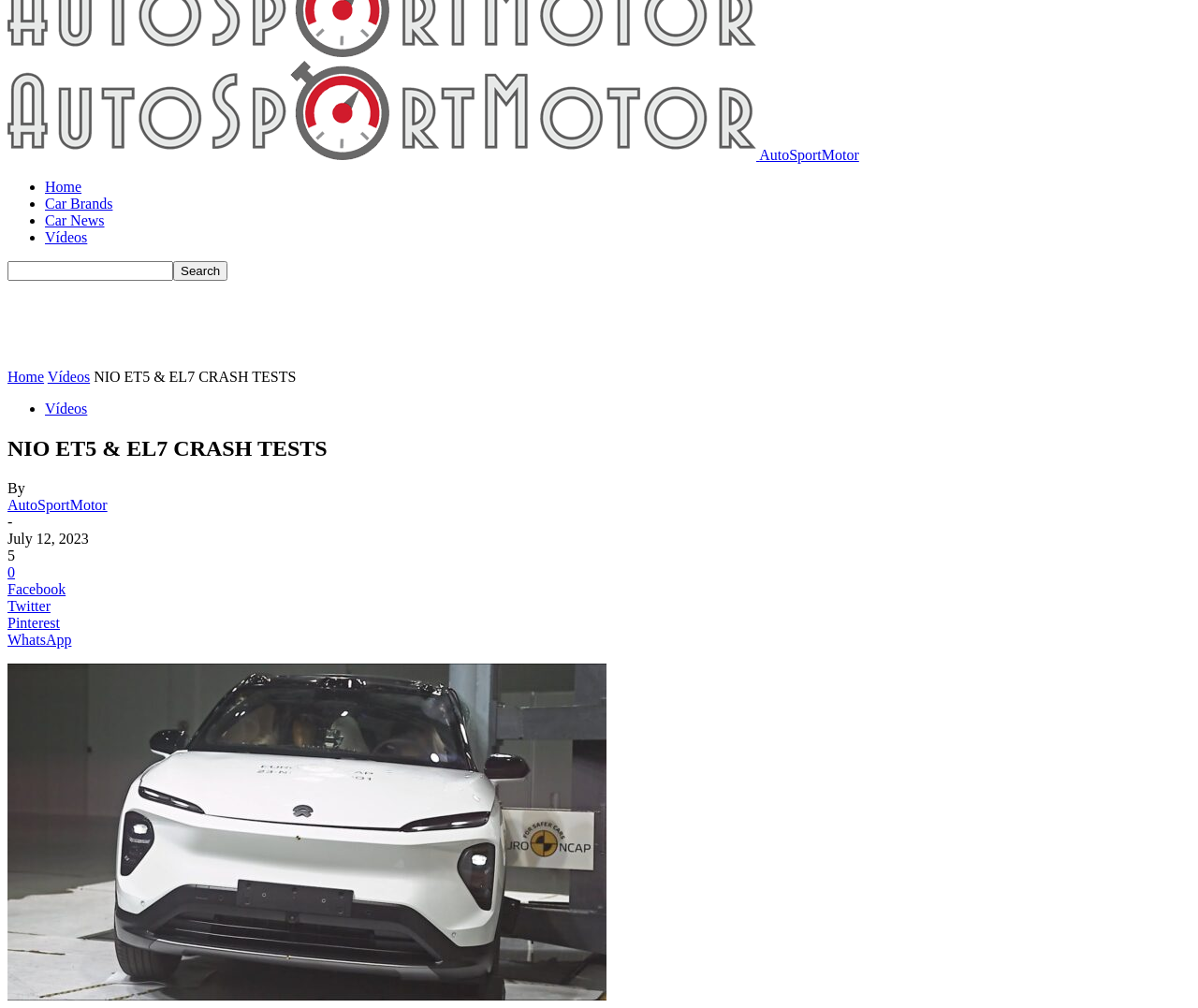Return the bounding box coordinates of the UI element that corresponds to this description: "Car News". The coordinates must be given as four float numbers in the range of 0 and 1, [left, top, right, bottom].

[0.038, 0.211, 0.087, 0.227]